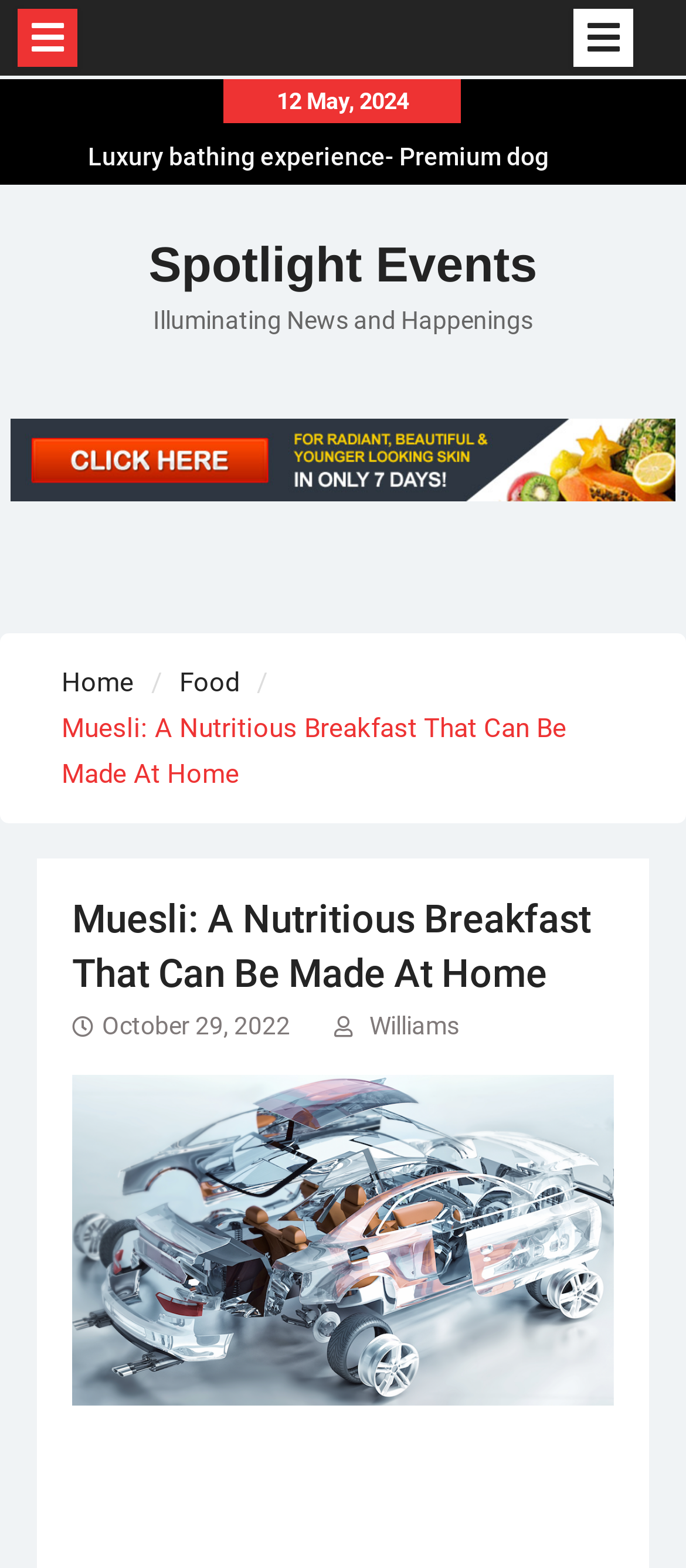Please respond to the question using a single word or phrase:
What is the date of the article?

October 29, 2022